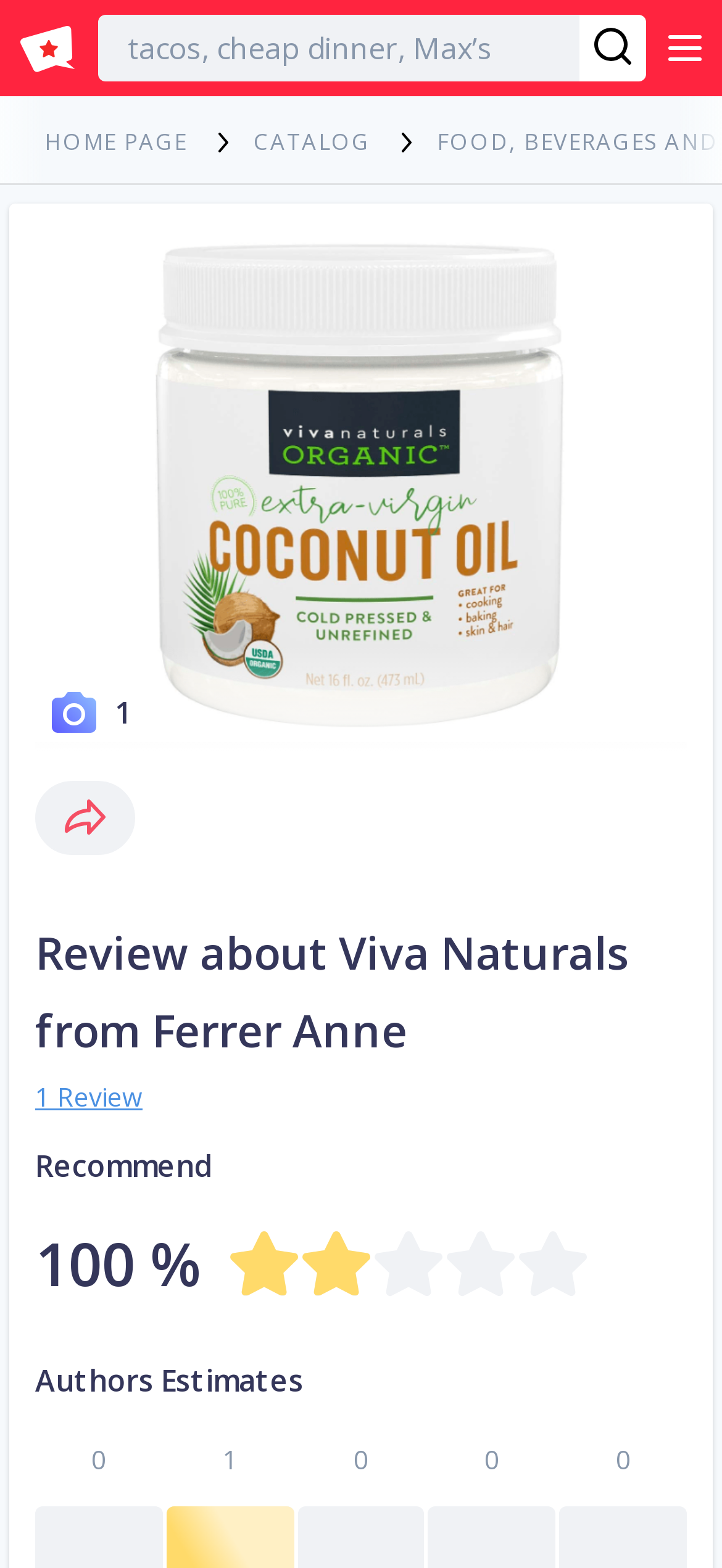Provide the bounding box coordinates in the format (top-left x, top-left y, bottom-right x, bottom-right y). All values are floating point numbers between 0 and 1. Determine the bounding box coordinate of the UI element described as: parent_node: 1

[0.049, 0.147, 0.951, 0.479]